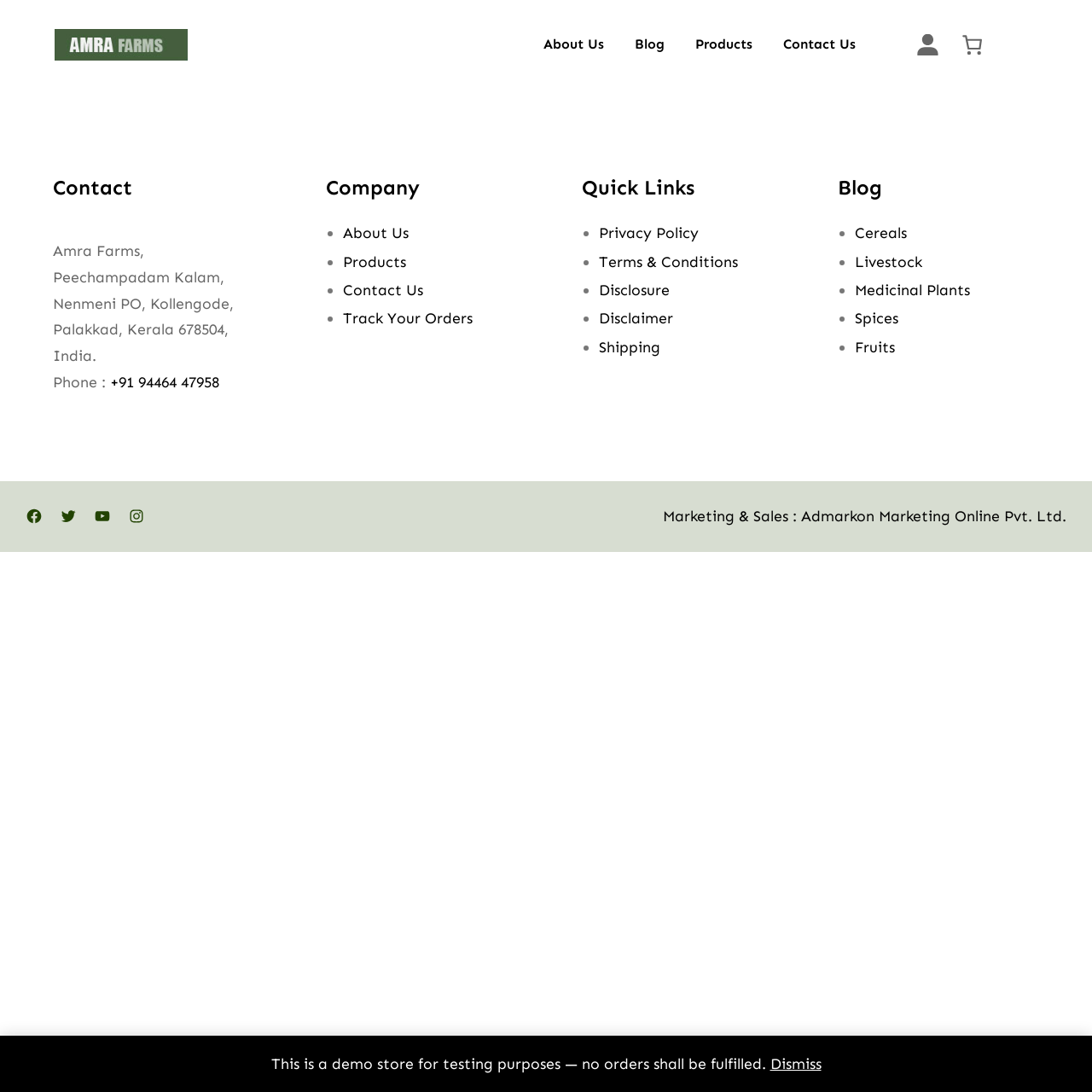How many social media links are there? Using the information from the screenshot, answer with a single word or phrase.

4